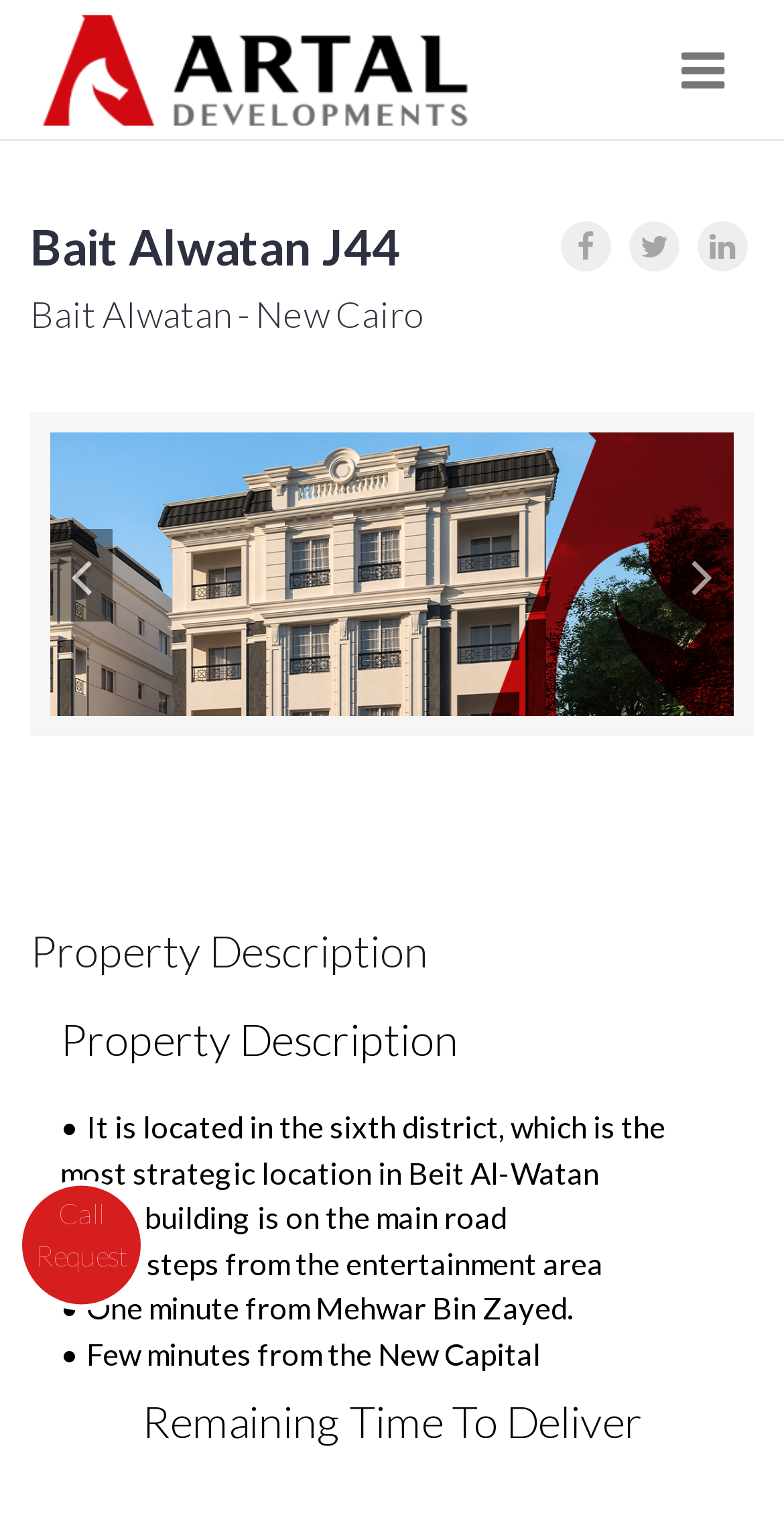Bounding box coordinates are to be given in the format (top-left x, top-left y, bottom-right x, bottom-right y). All values must be floating point numbers between 0 and 1. Provide the bounding box coordinate for the UI element described as: Call Request

[0.021, 0.769, 0.187, 0.854]